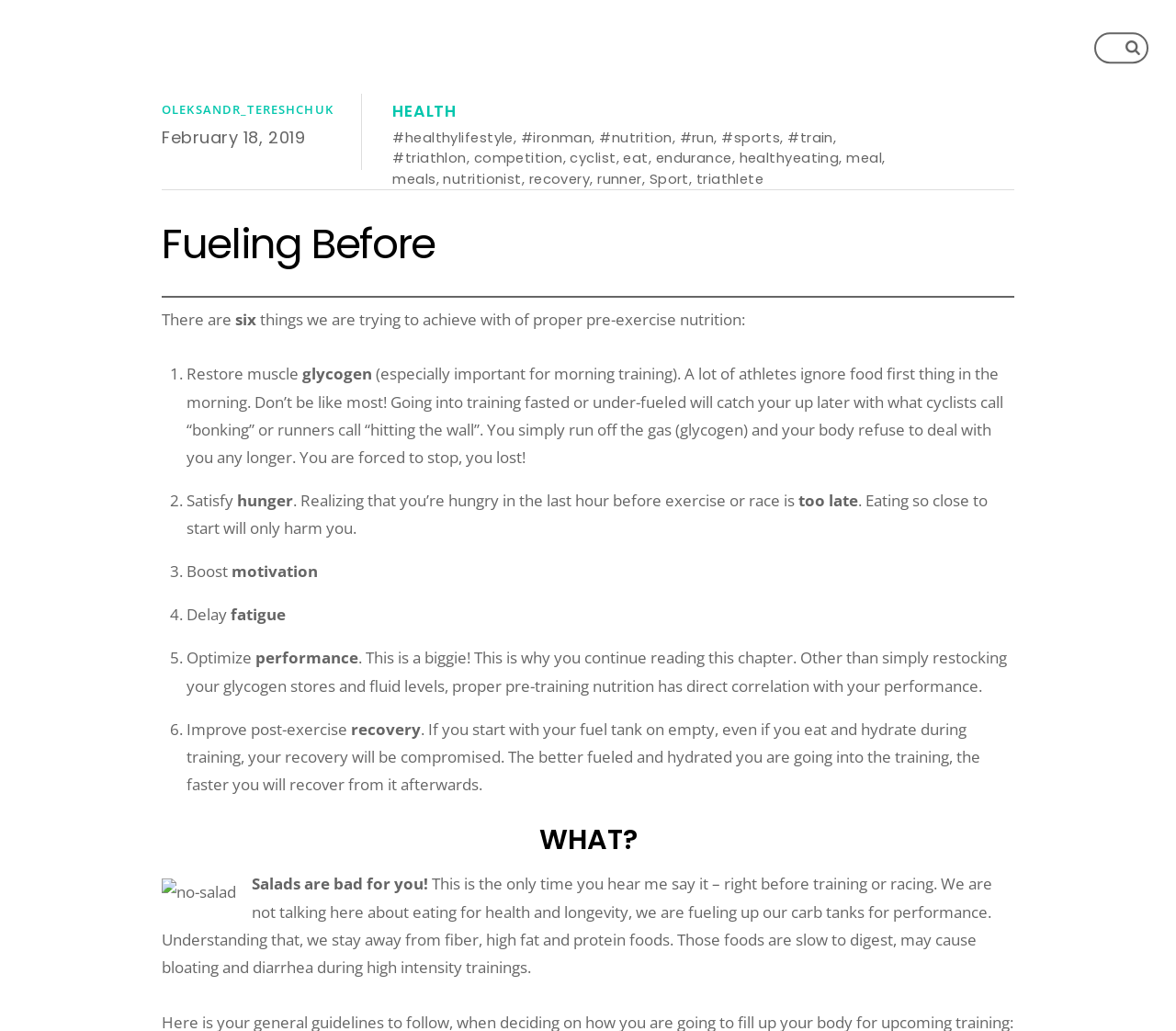Describe all the key features of the webpage in detail.

The webpage is about fueling before exercise, specifically discussing the importance of proper pre-exercise nutrition. At the top, there is a search bar and a link to the author's name, Oleksandr Tereshchuk. Below that, there are several links to related topics, including health, ironman, nutrition, and triathlon.

The main content of the page is divided into two sections. The first section has a heading "Fueling Before" and discusses the six things that proper pre-exercise nutrition can achieve. These include restoring muscle glycogen, satisfying hunger, boosting motivation, delaying fatigue, optimizing performance, and improving post-exercise recovery. Each point is explained in detail, with text that spans multiple lines.

The second section has a heading "WHAT?" and appears to be a humorous aside. It features an image of a salad with a red "X" through it, accompanied by the text "Salads are bad for you!" The text below explains that while salads are healthy, they are not suitable for fueling up before exercise due to their high fiber and fat content.

Throughout the page, there are several links to related topics, as well as a time stamp indicating when the content was published. The overall layout is clean and easy to read, with clear headings and concise text.